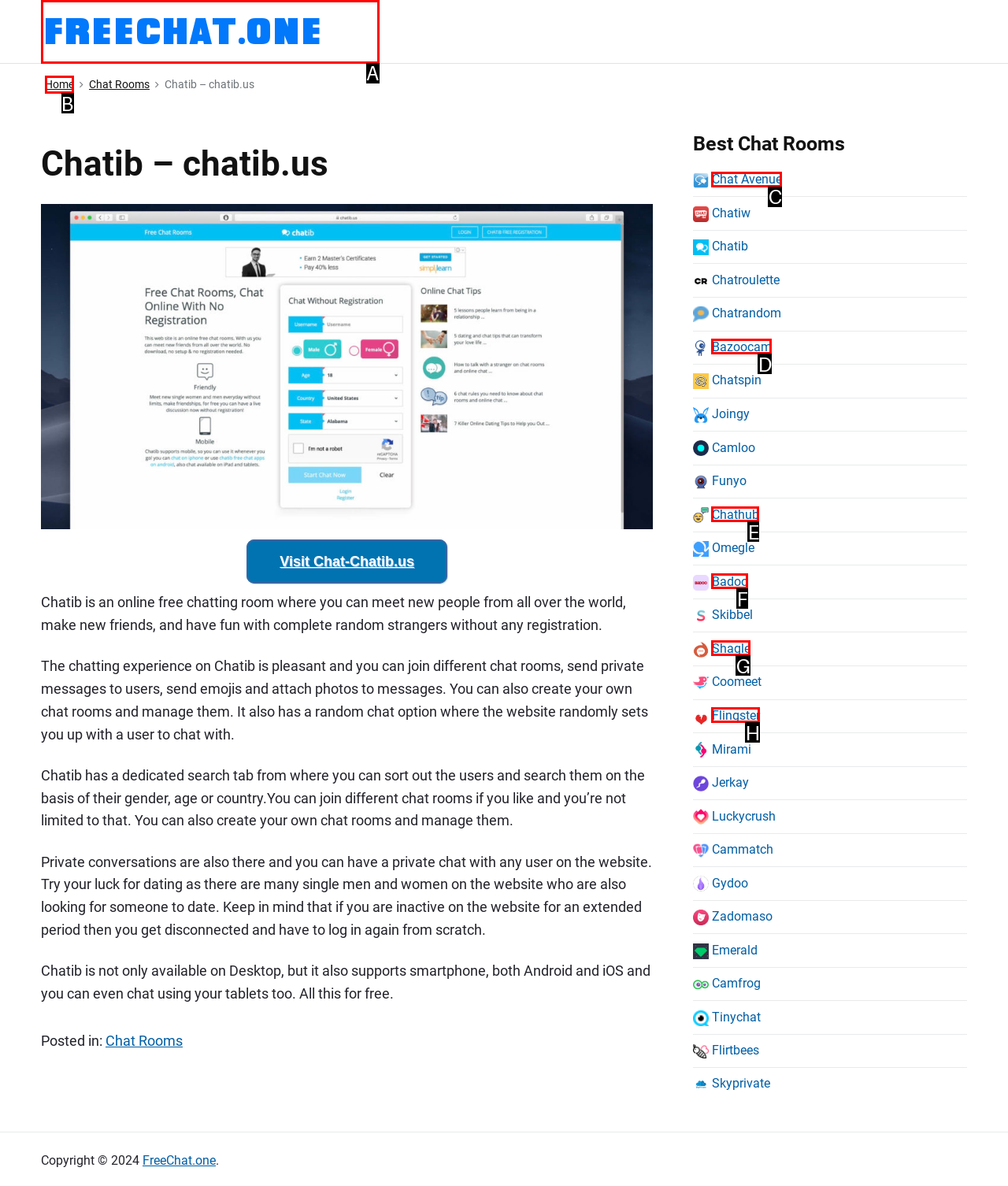Which UI element's letter should be clicked to achieve the task: Click on the 'Home' link
Provide the letter of the correct choice directly.

B